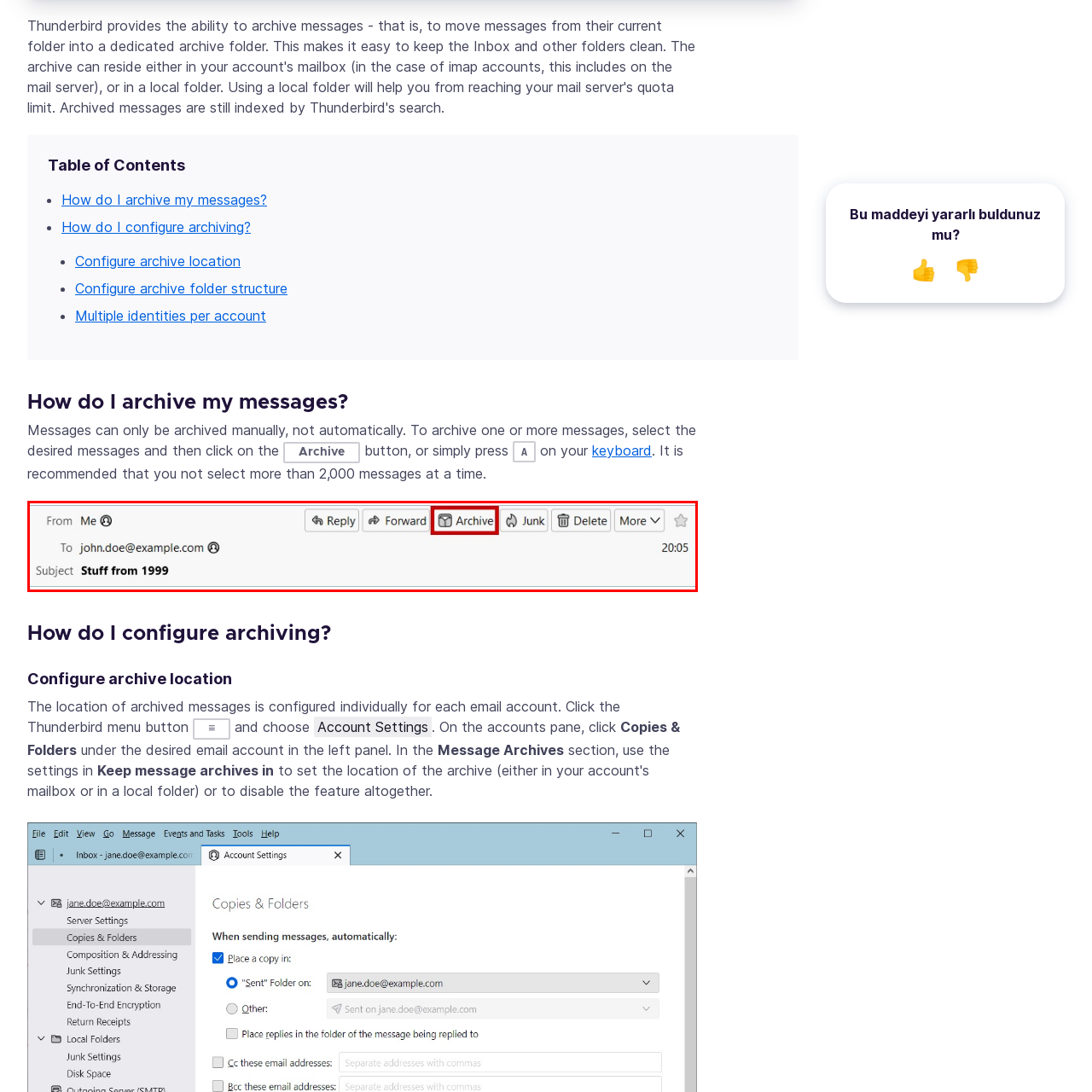Focus on the section encased in the red border, What is the subject of the email? Give your response as a single word or phrase.

Stuff from 1999